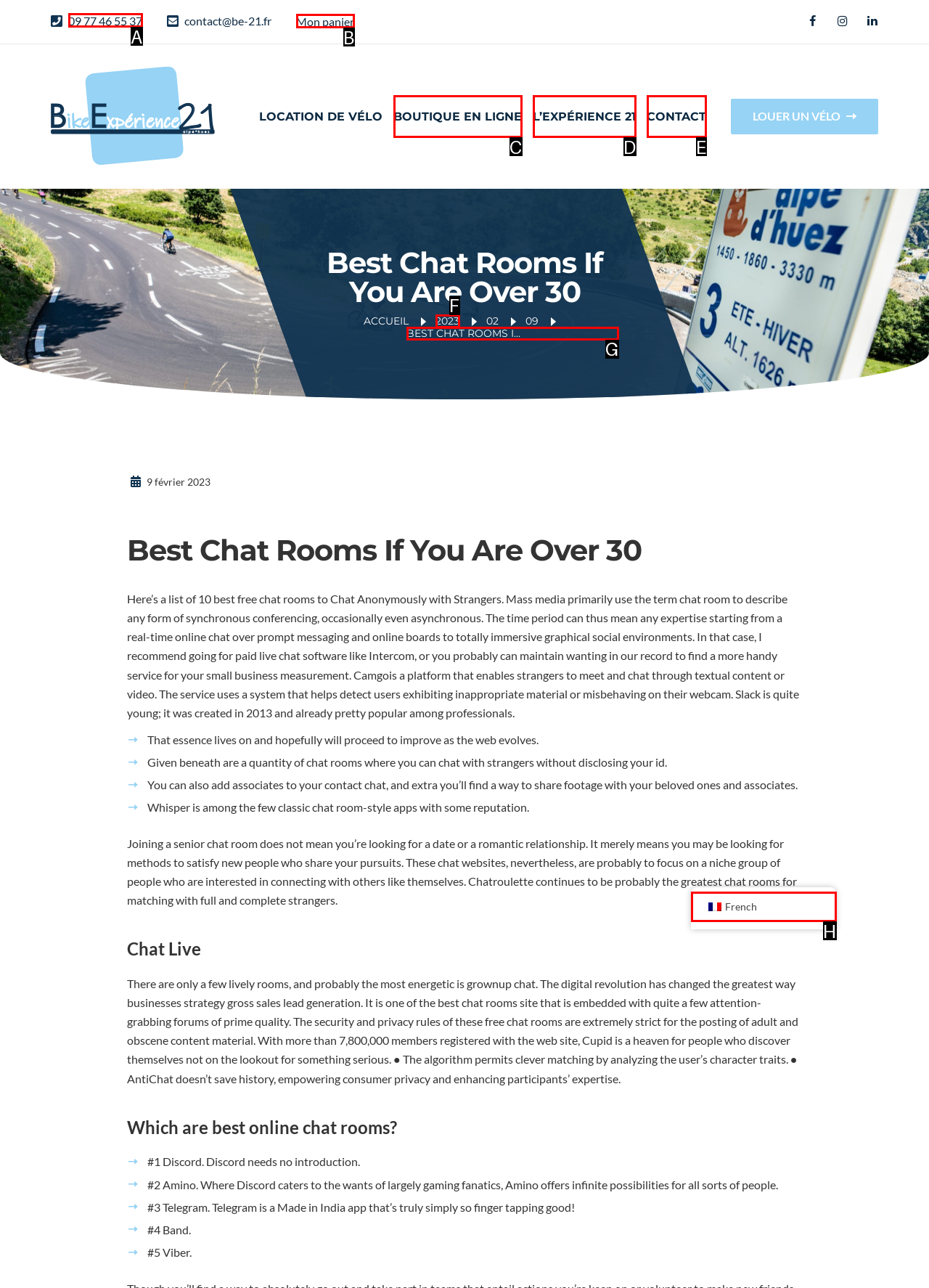Choose the HTML element that best fits the description: 09 77 46 55 37. Answer with the option's letter directly.

A